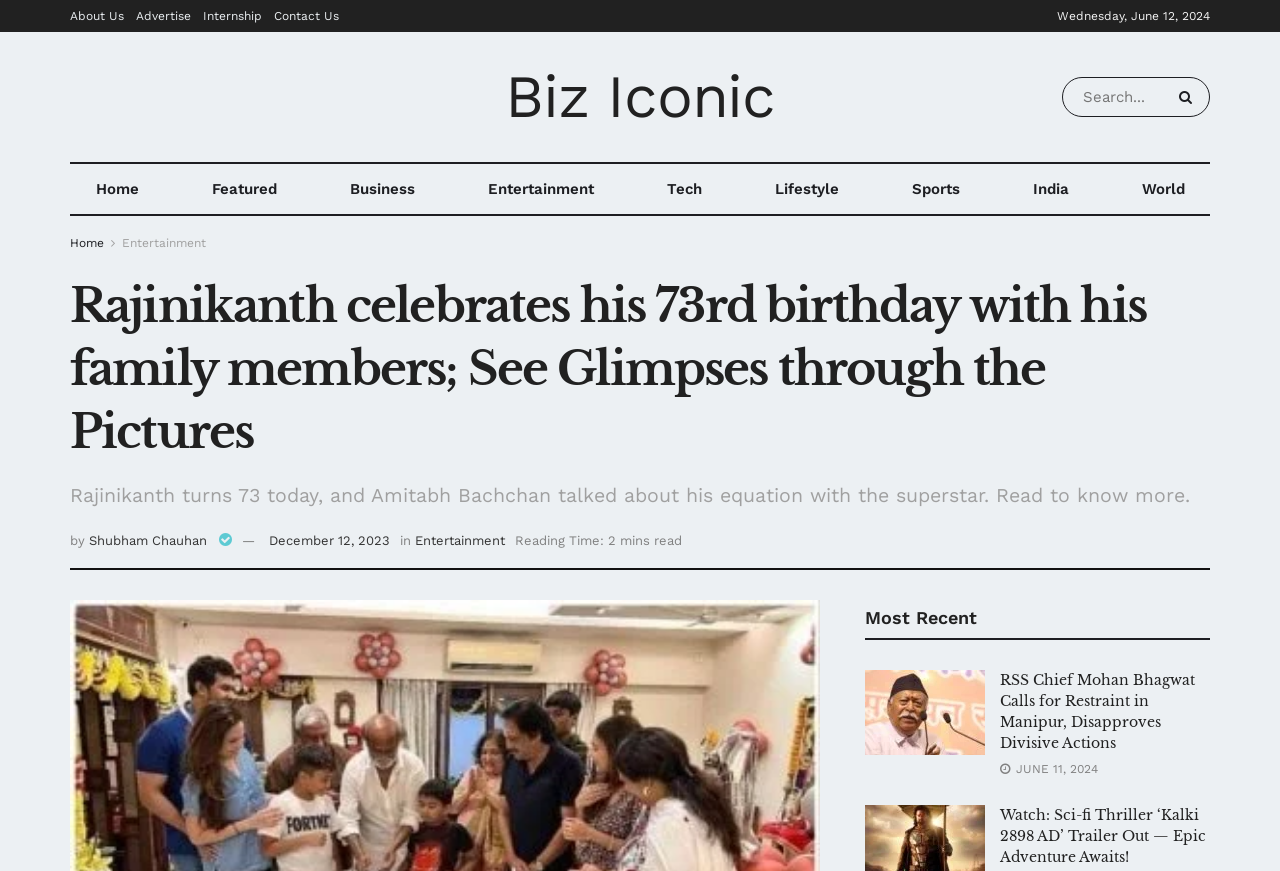What is the title of the most recent article?
Give a single word or phrase answer based on the content of the image.

RSS Chief Mohan Bhagwat Calls for Restraint in Manipur, Disapproves Divisive Actions